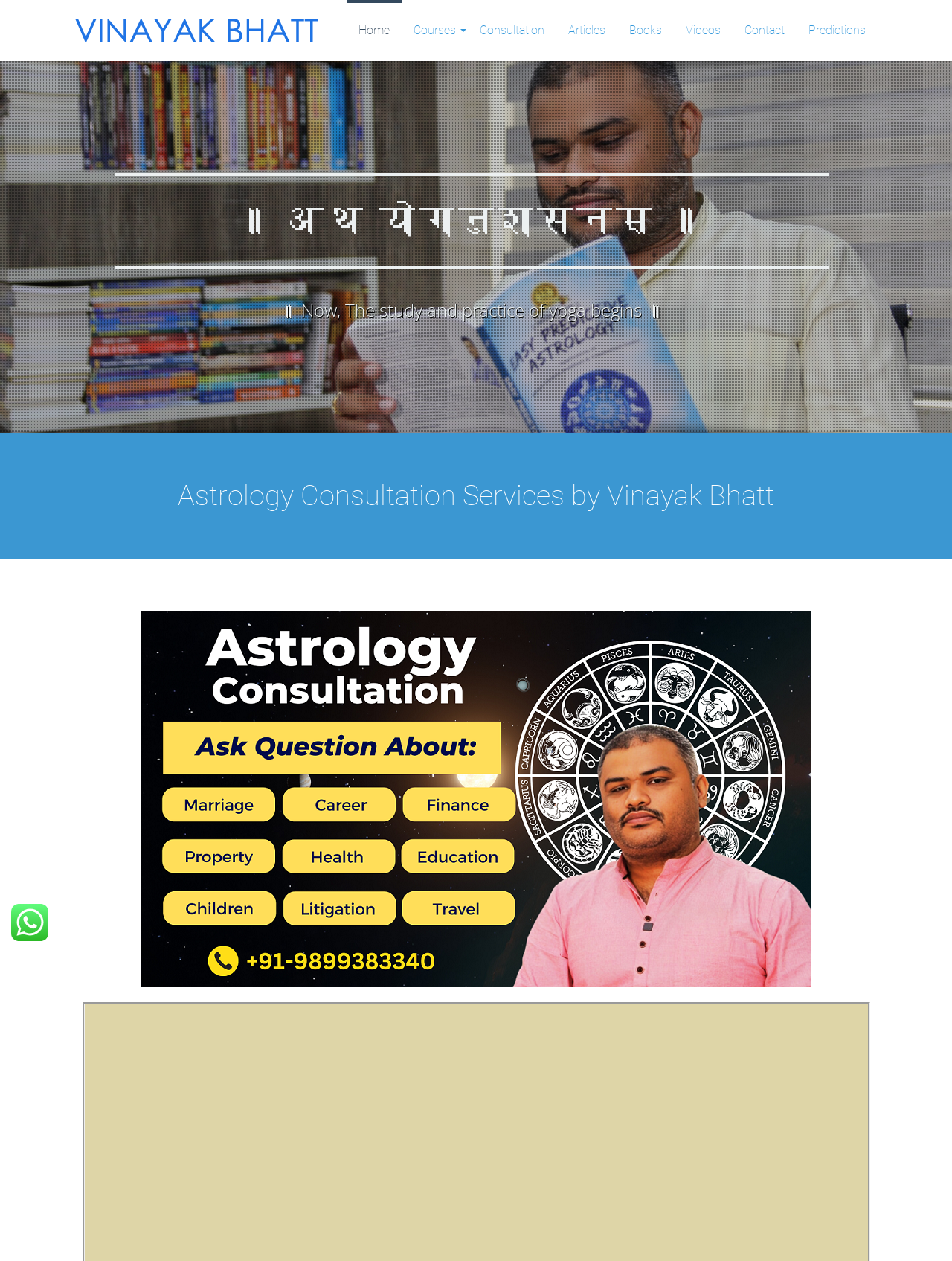Identify the bounding box coordinates of the region that should be clicked to execute the following instruction: "Click the Home link".

[0.364, 0.0, 0.421, 0.048]